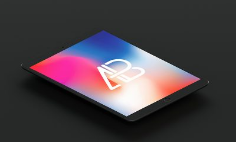Please answer the following question using a single word or phrase: 
What is the dominant color of the iPad Pro 10.5?

Matte black